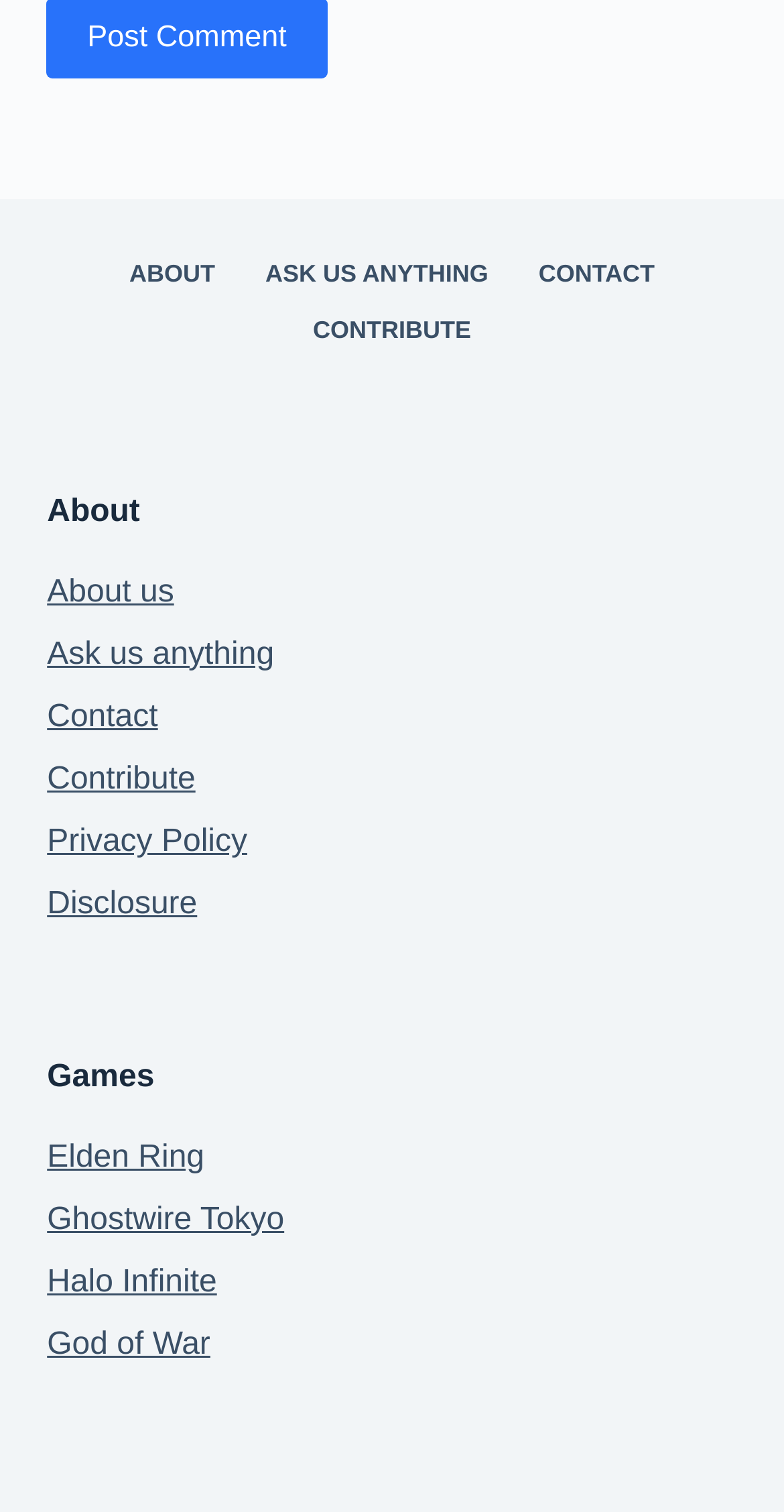Please identify the bounding box coordinates of the area I need to click to accomplish the following instruction: "View Elden Ring".

[0.06, 0.754, 0.261, 0.776]